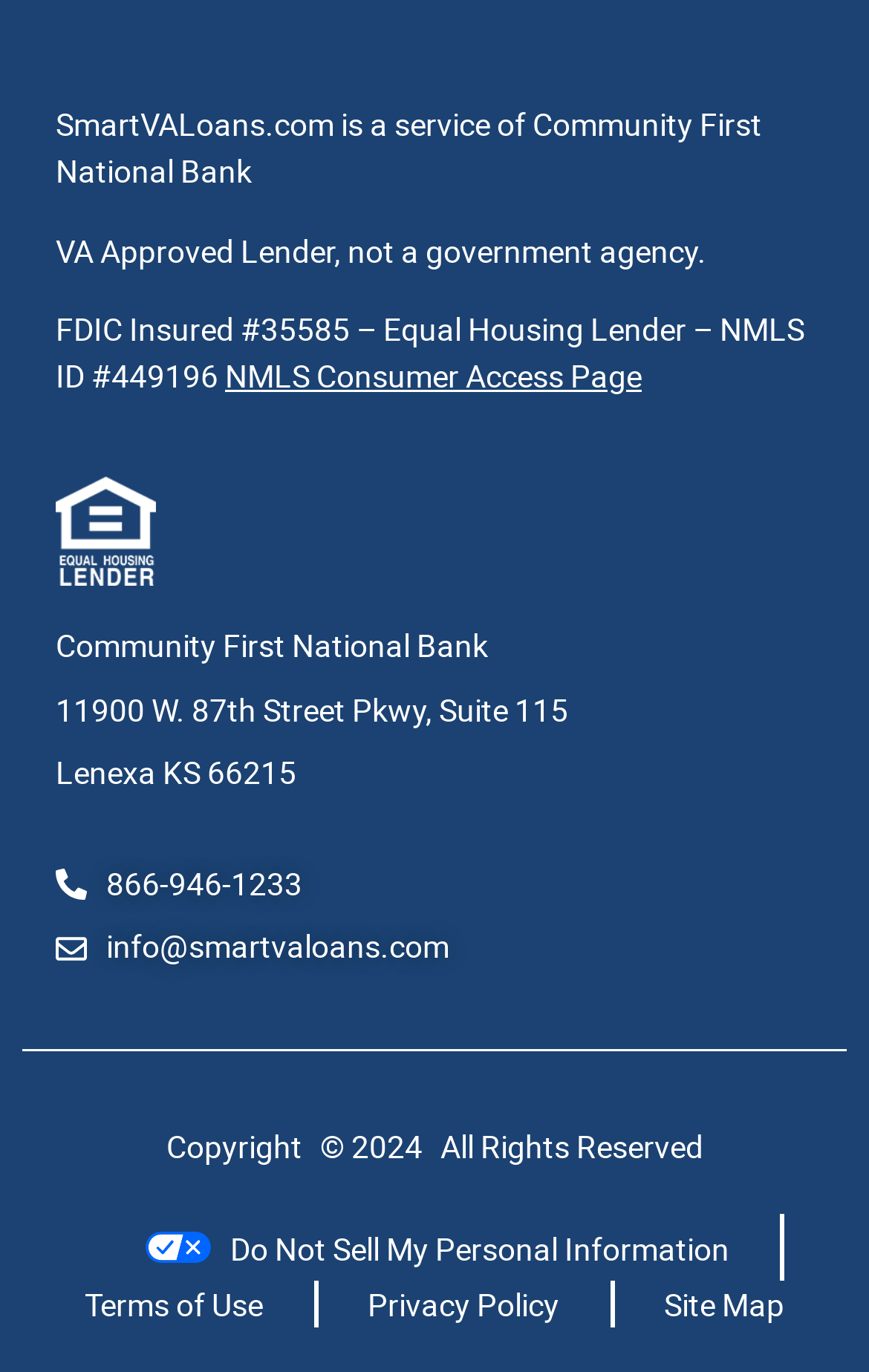Find the UI element described as: "Aritra" and predict its bounding box coordinates. Ensure the coordinates are four float numbers between 0 and 1, [left, top, right, bottom].

None